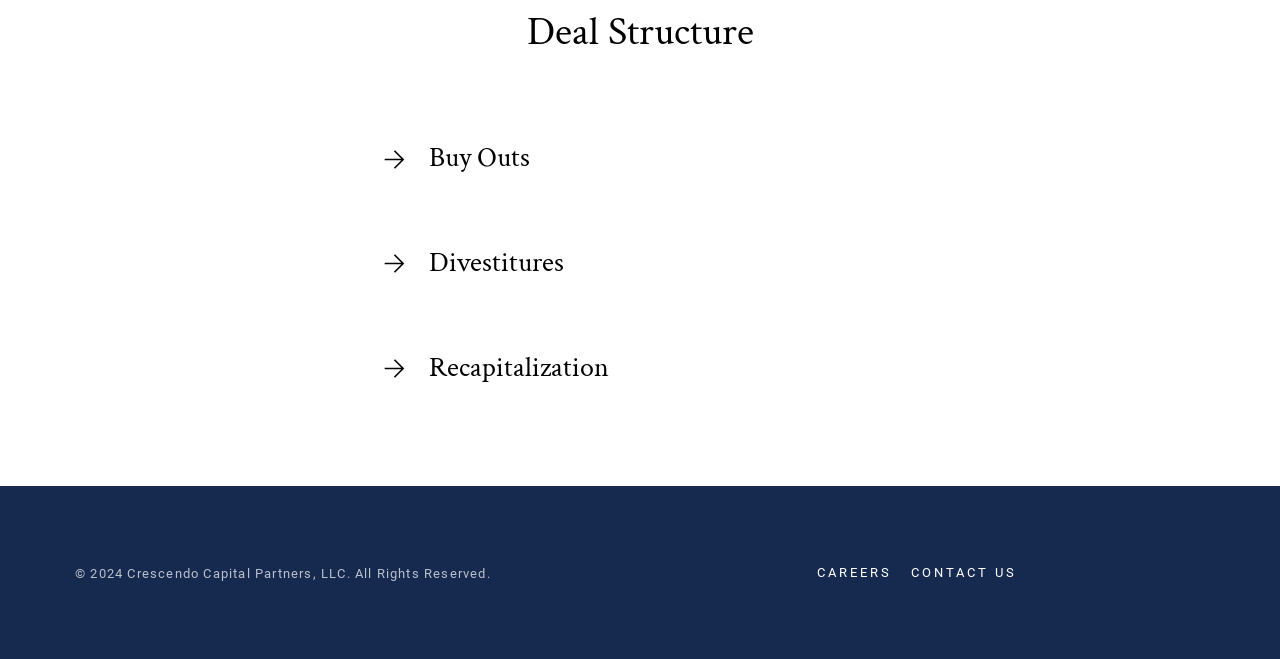What social media platform is linked?
Refer to the screenshot and deliver a thorough answer to the question presented.

At the bottom of the webpage, we can find a link to a social media platform, which is LinkedIn, accompanied by the LinkedIn logo.